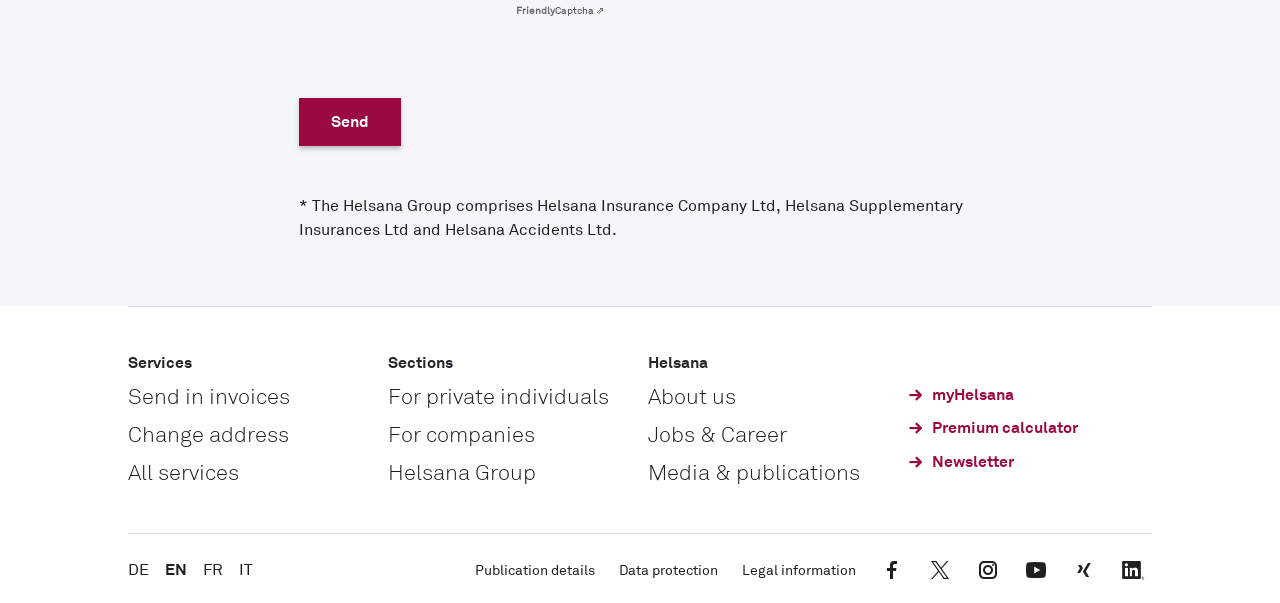What is the company name mentioned on the webpage?
From the screenshot, provide a brief answer in one word or phrase.

Helsana